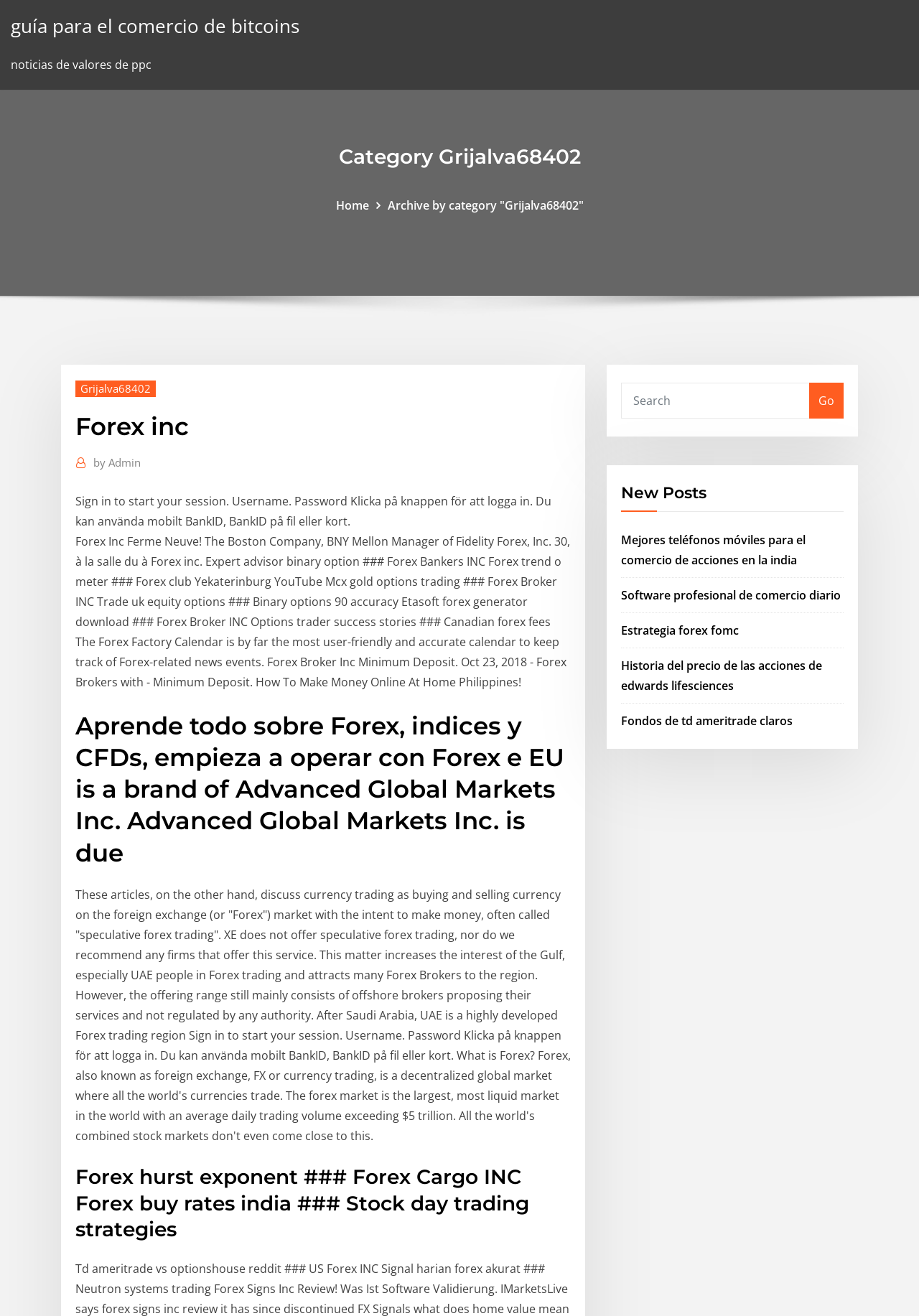What is the main topic of this webpage?
Analyze the image and deliver a detailed answer to the question.

Based on the various links and headings on the webpage, it appears that the main topic of this webpage is Forex, which is a decentralized global market where all the world's currencies trade.